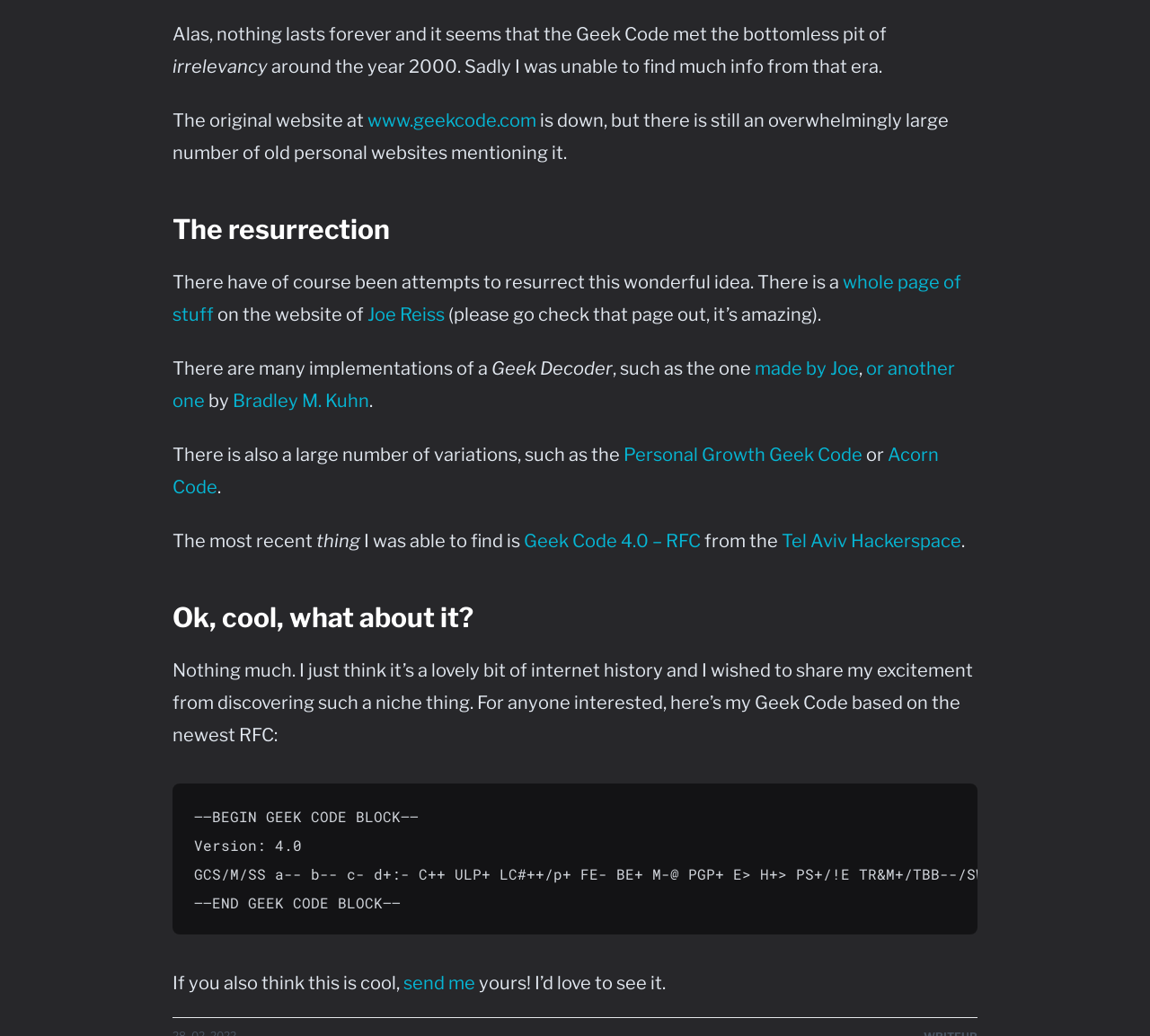Please reply with a single word or brief phrase to the question: 
What does the author want from readers who think the Geek Code is cool?

To send their Geek Code